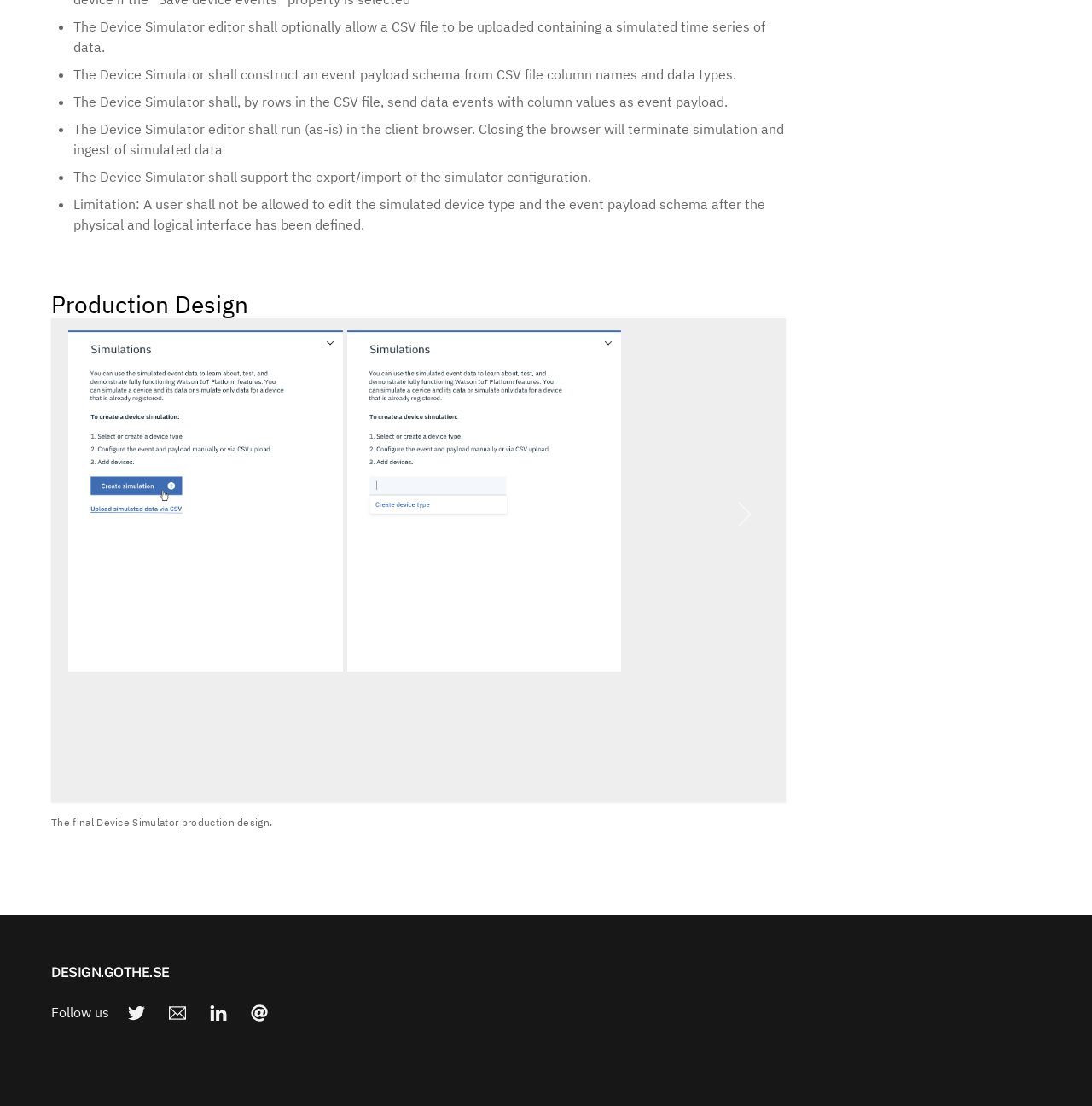Please specify the bounding box coordinates for the clickable region that will help you carry out the instruction: "contact Rev. Jenellen".

None